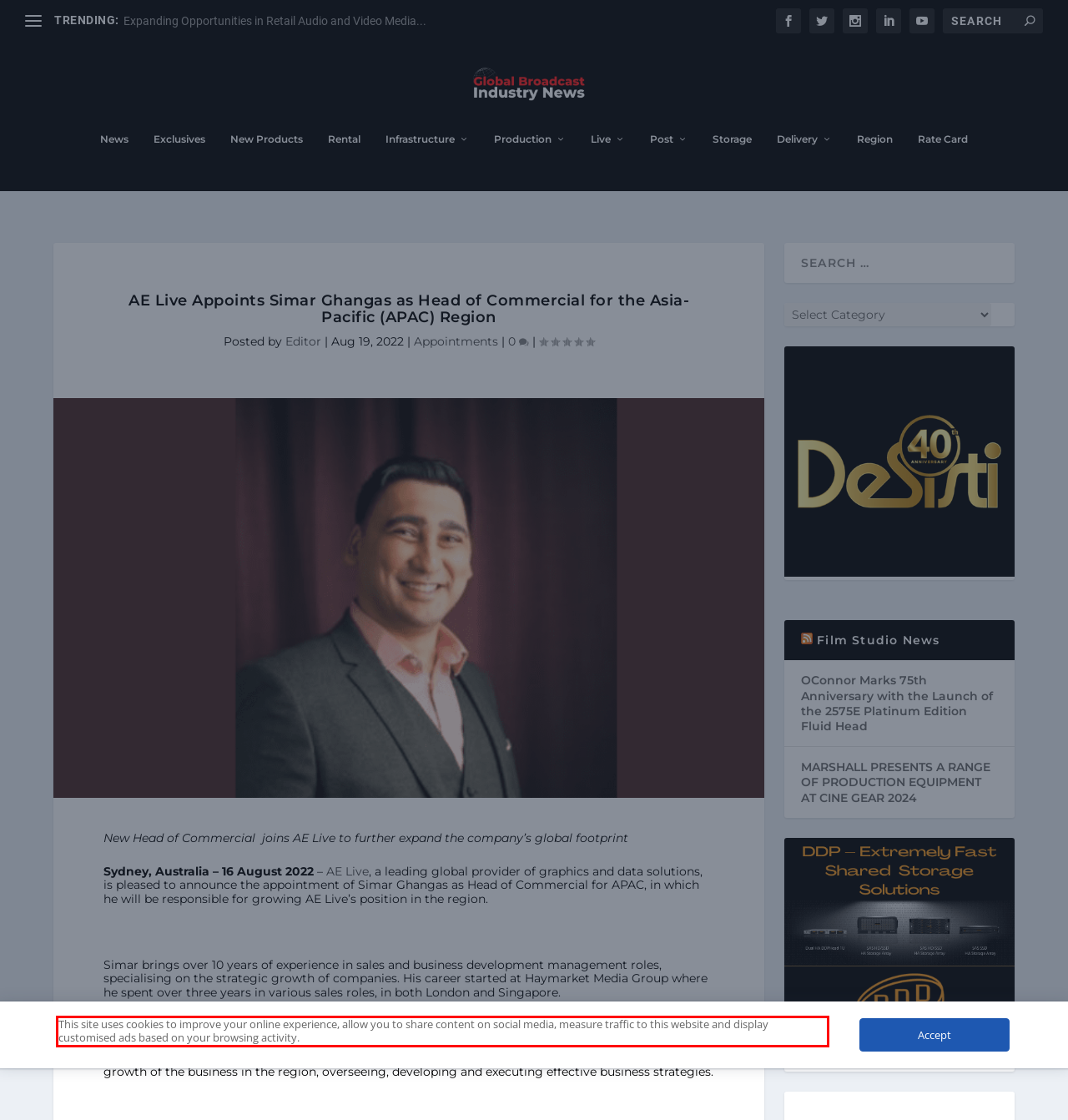You are presented with a screenshot containing a red rectangle. Extract the text found inside this red bounding box.

This site uses cookies to improve your online experience, allow you to share content on social media, measure traffic to this website and display customised ads based on your browsing activity.